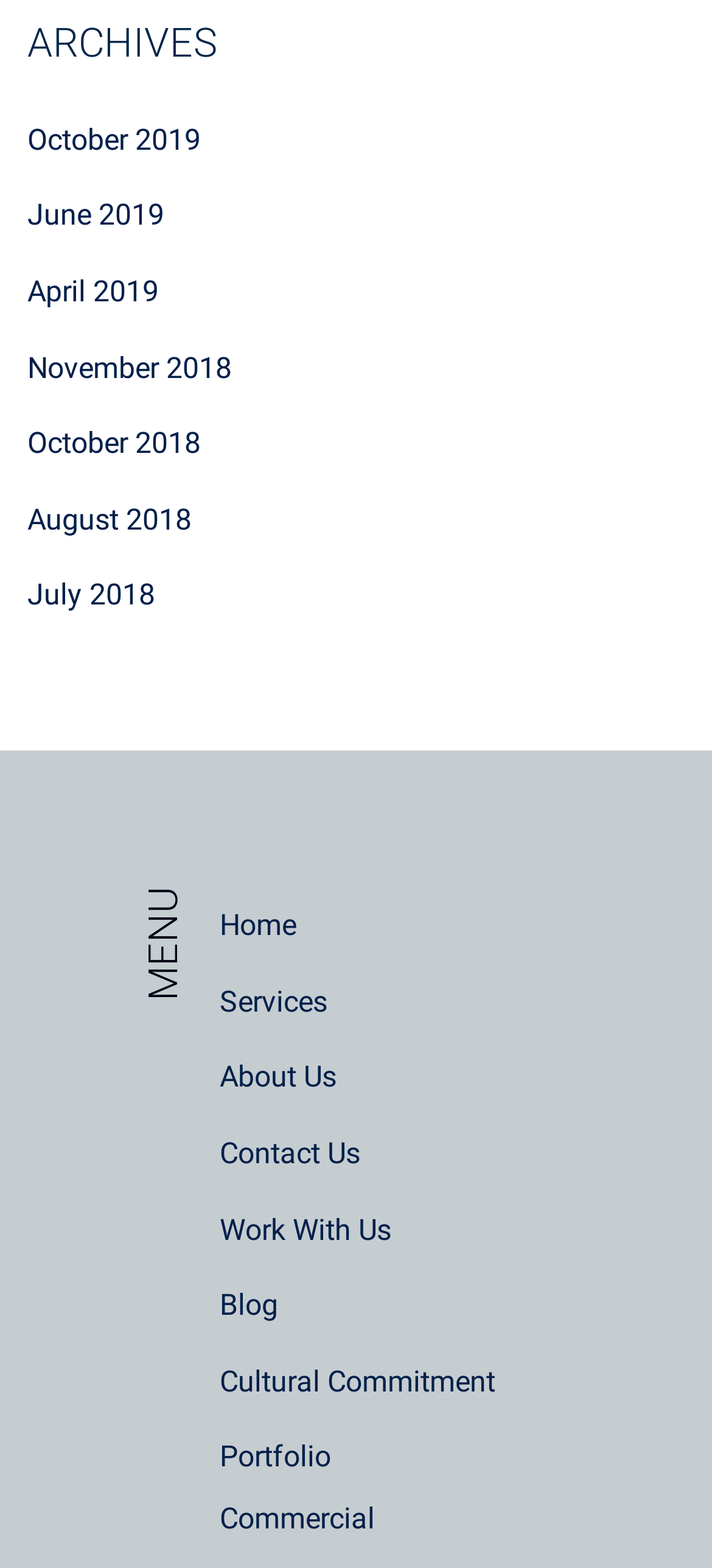Based on the element description, predict the bounding box coordinates (top-left x, top-left y, bottom-right x, bottom-right y) for the UI element in the screenshot: October 2018

[0.038, 0.272, 0.282, 0.294]